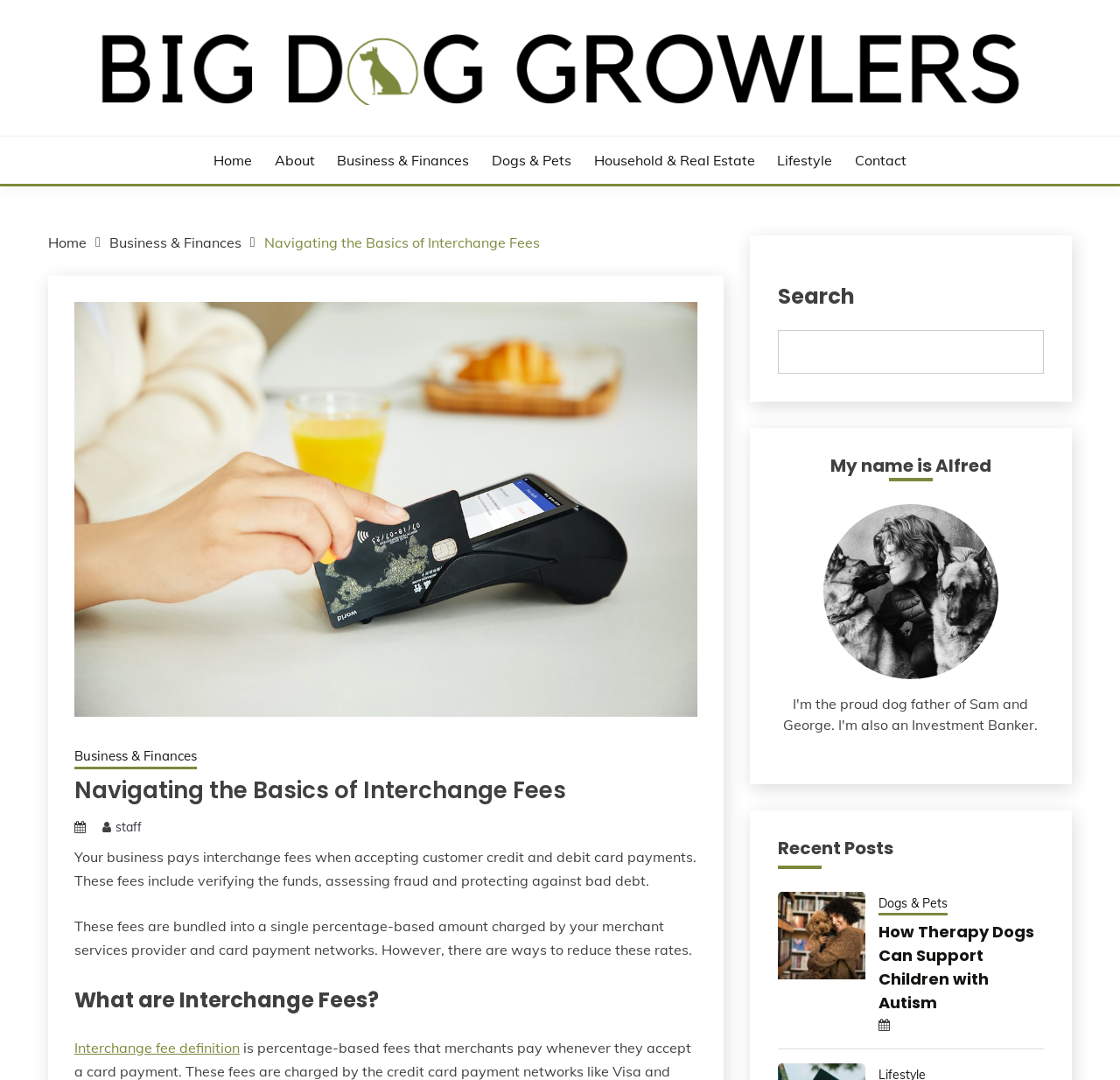Bounding box coordinates are to be given in the format (top-left x, top-left y, bottom-right x, bottom-right y). All values must be floating point numbers between 0 and 1. Provide the bounding box coordinate for the UI element described as: info@toleyranz.com

None